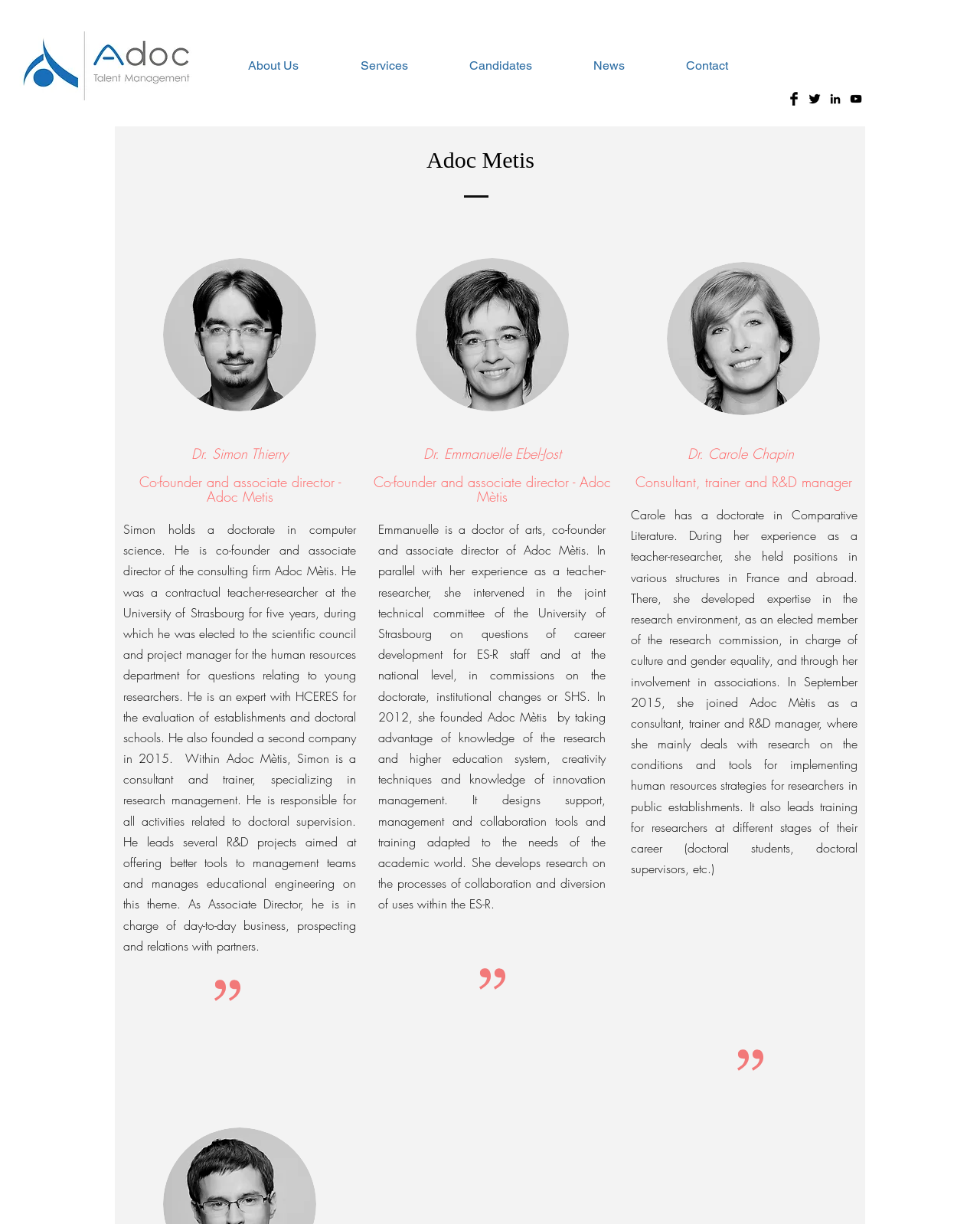How many social media links are there?
Can you offer a detailed and complete answer to this question?

In the Social Bar section, I found four social media links: Facebook, Twitter, LinkedIn, and YouTube.